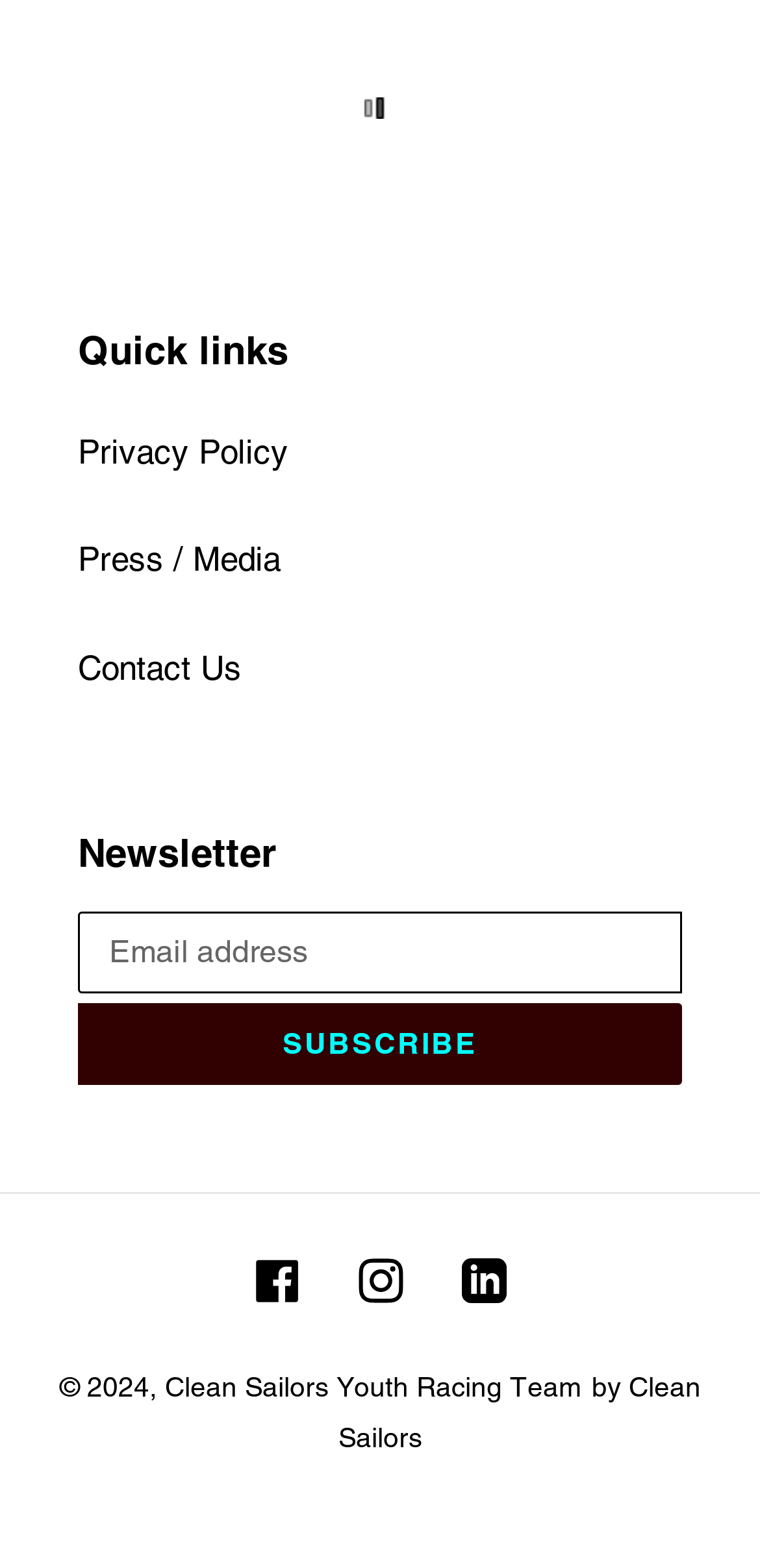Locate the bounding box coordinates of the element to click to perform the following action: 'Enter email address'. The coordinates should be given as four float values between 0 and 1, in the form of [left, top, right, bottom].

[0.103, 0.581, 0.897, 0.633]